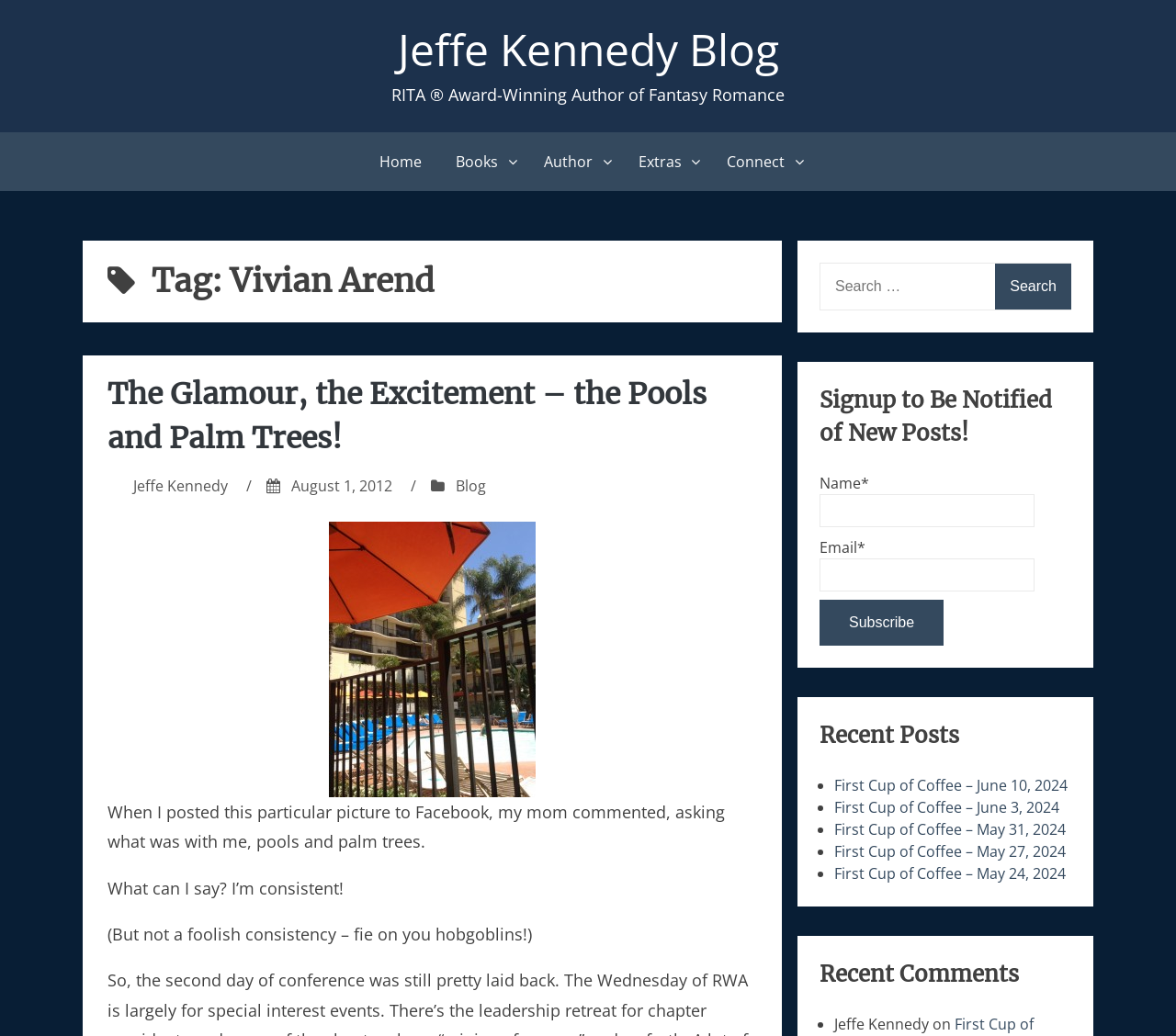Determine the bounding box coordinates for the clickable element to execute this instruction: "View the blog post 'The Glamour, the Excitement – the Pools and Palm Trees!'". Provide the coordinates as four float numbers between 0 and 1, i.e., [left, top, right, bottom].

[0.091, 0.362, 0.601, 0.44]